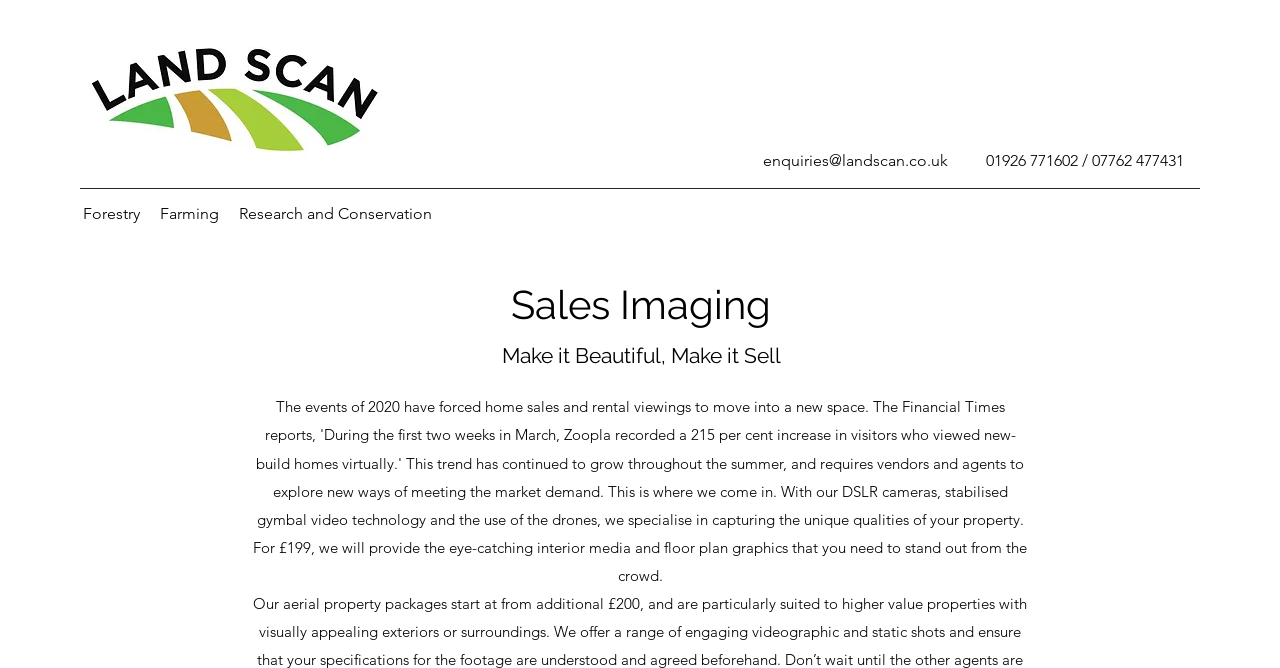What is the purpose of the 'Sales Imaging' service?
Based on the visual information, provide a detailed and comprehensive answer.

I analyzed the heading element with the text 'Sales Imaging' and found a child heading element with the text 'Make it Beautiful, Make it Sell', which suggests that the purpose of the 'Sales Imaging' service is to make something beautiful and sellable.